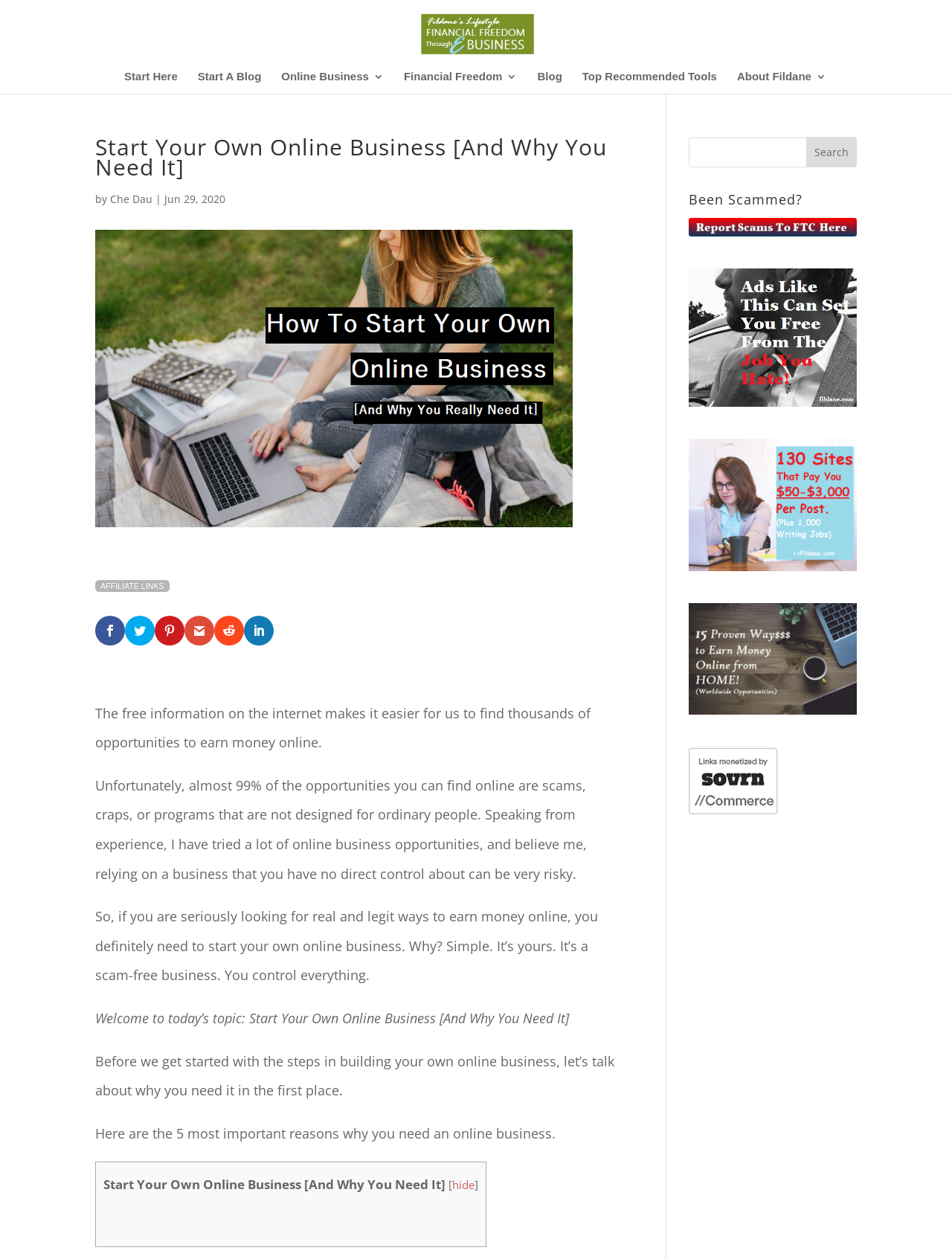Identify the bounding box for the UI element that is described as follows: "alt="financial-freedom-online"".

[0.723, 0.312, 0.9, 0.326]